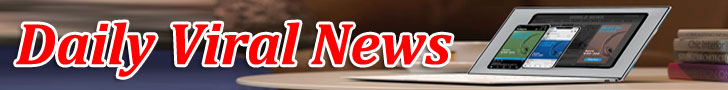Please provide a short answer using a single word or phrase for the question:
What is the material of the surface on which the laptop is placed?

wooden